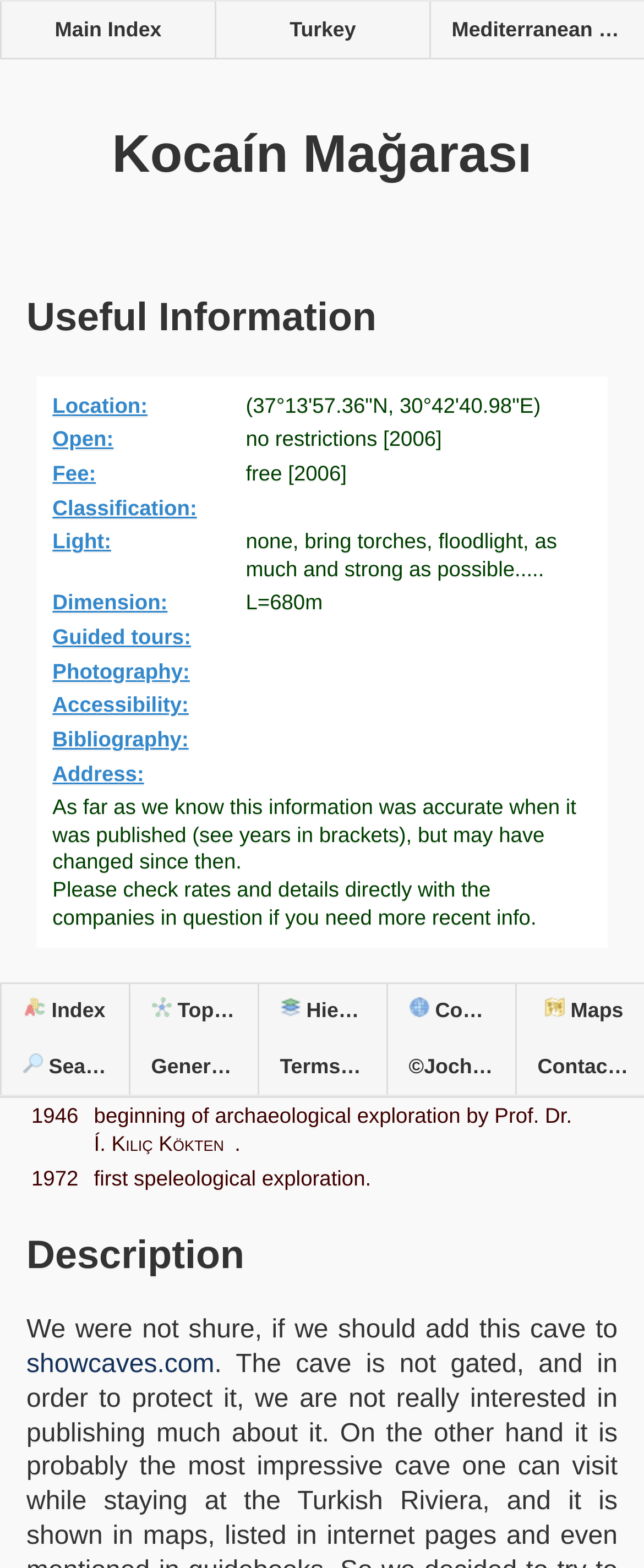Please look at the image and answer the question with a detailed explanation: What is the purpose of the 'Useful Information' section?

I inferred the purpose of the 'Useful Information' section by looking at its content, which includes details such as location, open hours, fee, and dimension. It seems to be providing useful information about Kocaín Mağarası to visitors.